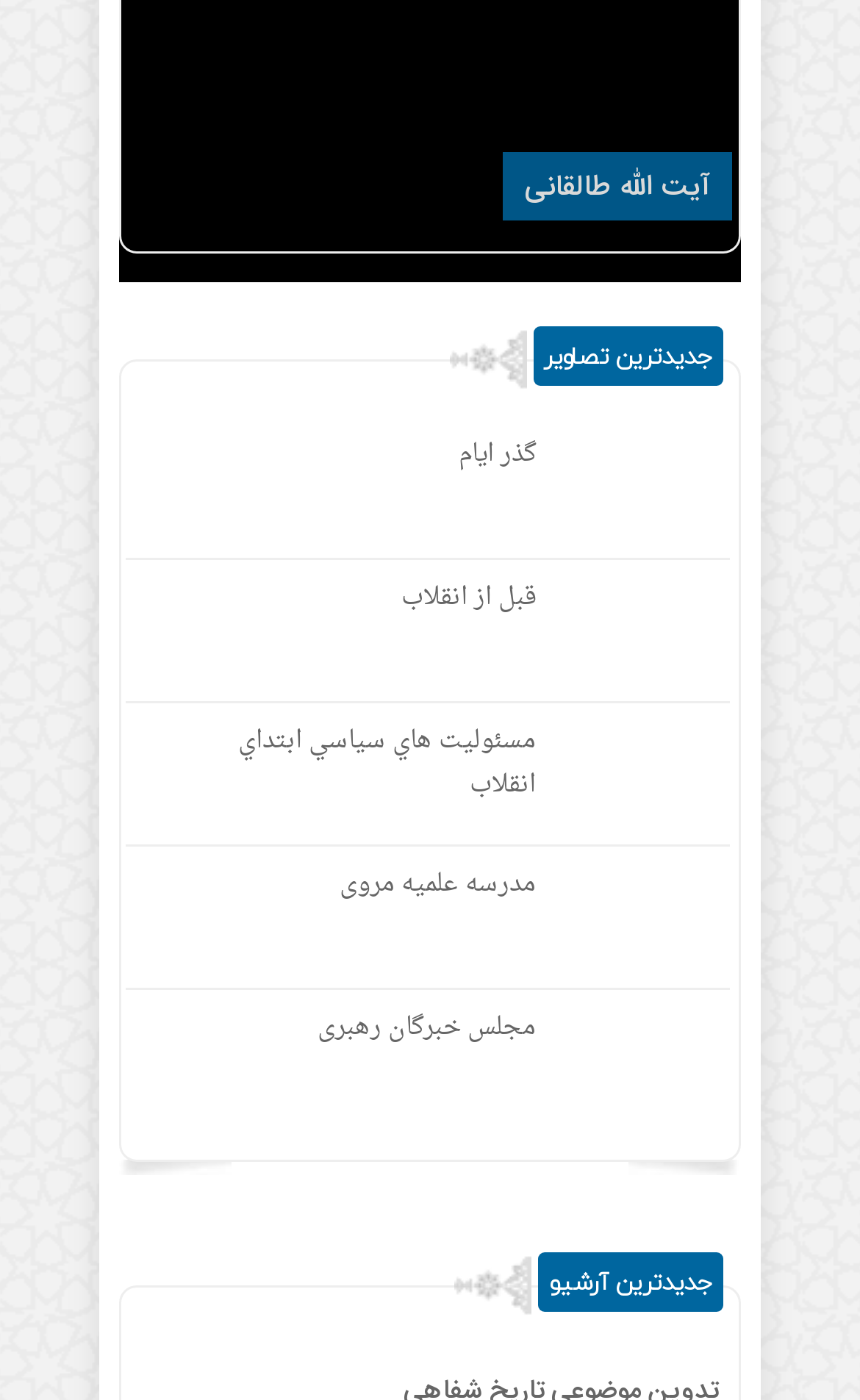What is the text of the image associated with the third link?
Refer to the image and answer the question using a single word or phrase.

مسئوليت هاي سياسي ابتداي انقلاب